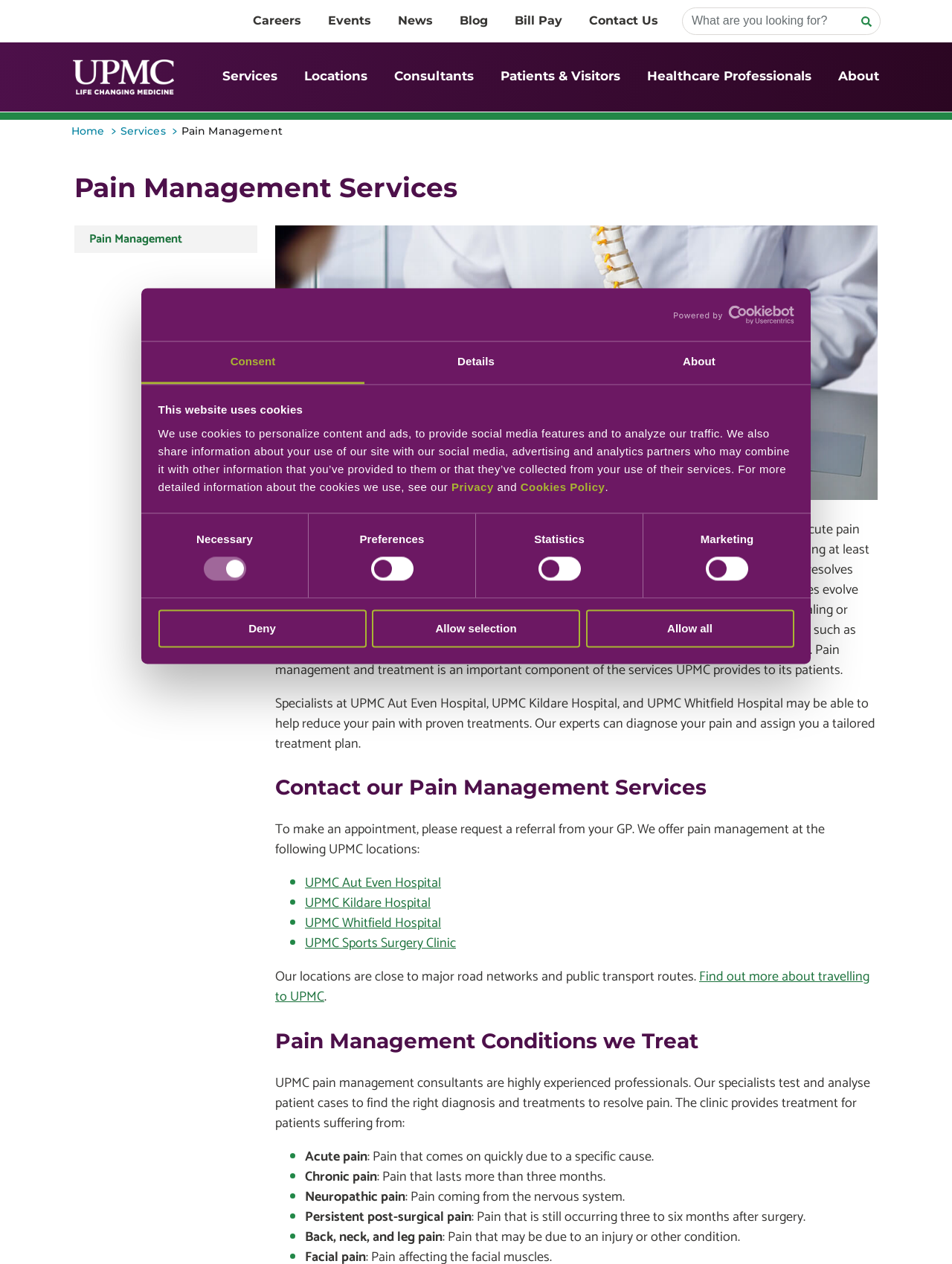Please identify the bounding box coordinates for the region that you need to click to follow this instruction: "Click the 'Careers' link".

[0.266, 0.011, 0.316, 0.022]